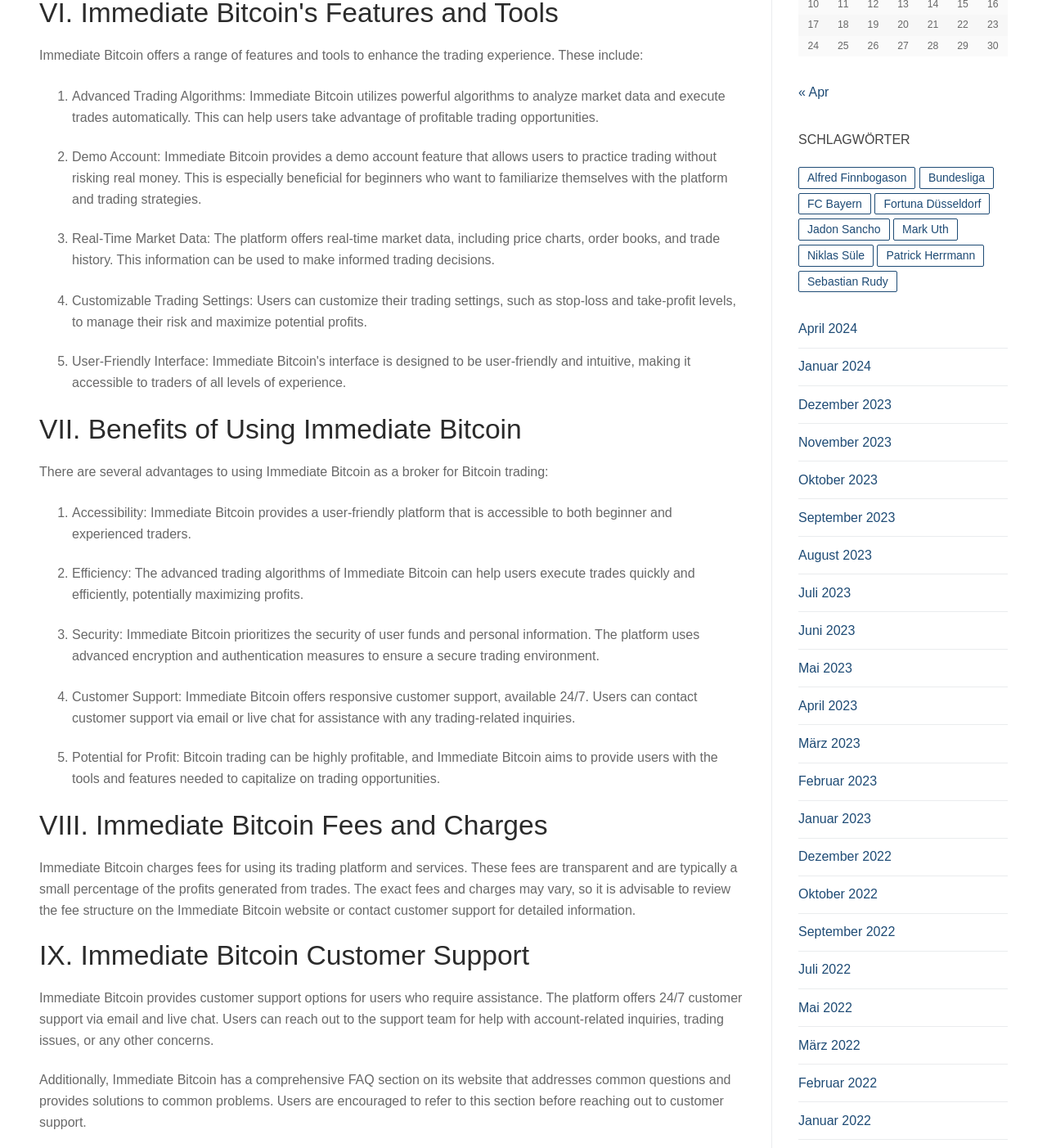Please identify the bounding box coordinates of the region to click in order to complete the task: "Go to the 'SCHLAGWÖRTER' section". The coordinates must be four float numbers between 0 and 1, specified as [left, top, right, bottom].

[0.762, 0.113, 0.962, 0.131]